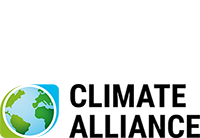Provide your answer to the question using just one word or phrase: What is the purpose of the visual representation?

To remind of collaborative efforts